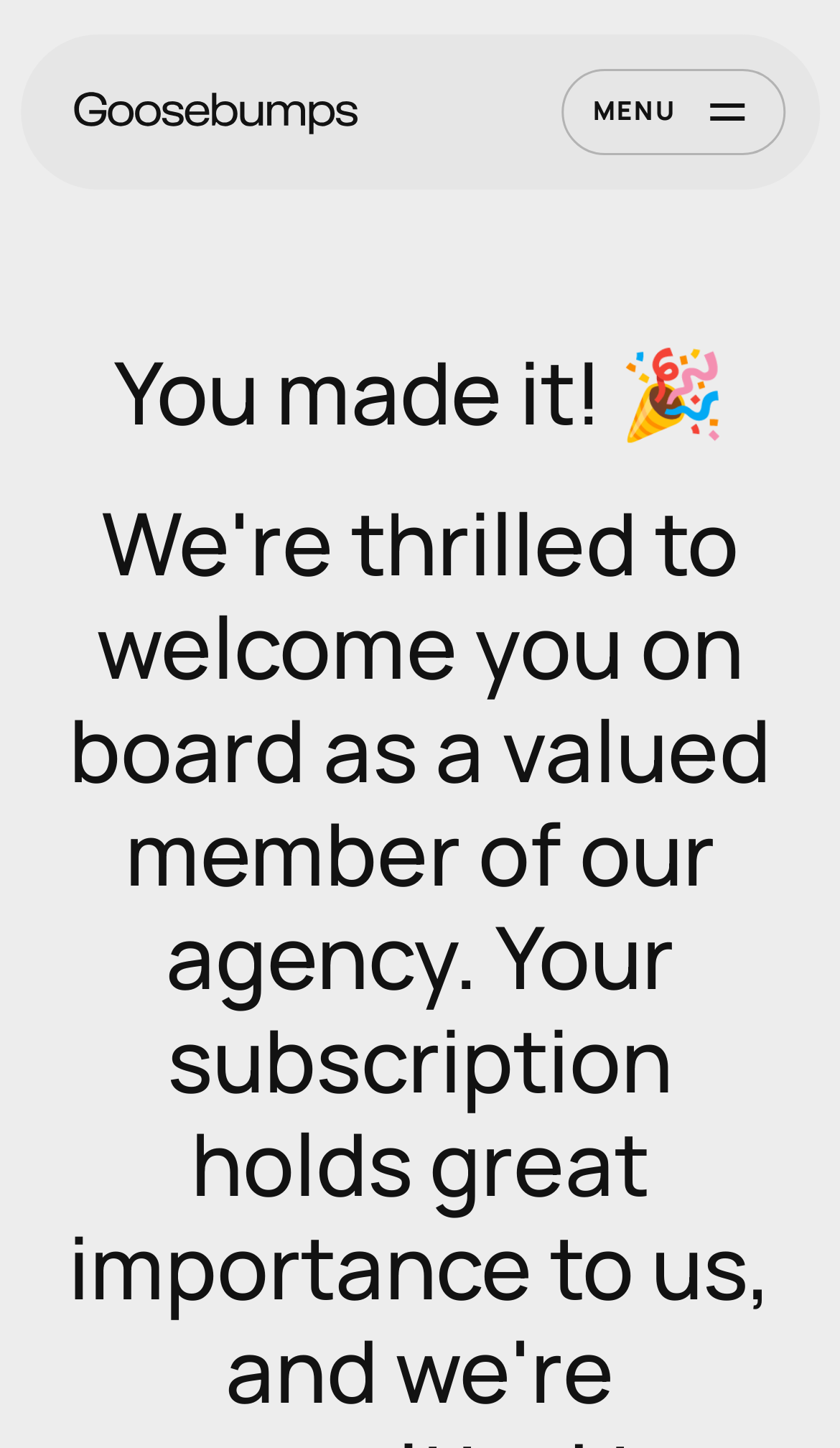Predict the bounding box for the UI component with the following description: "MENU".

[0.667, 0.048, 0.934, 0.107]